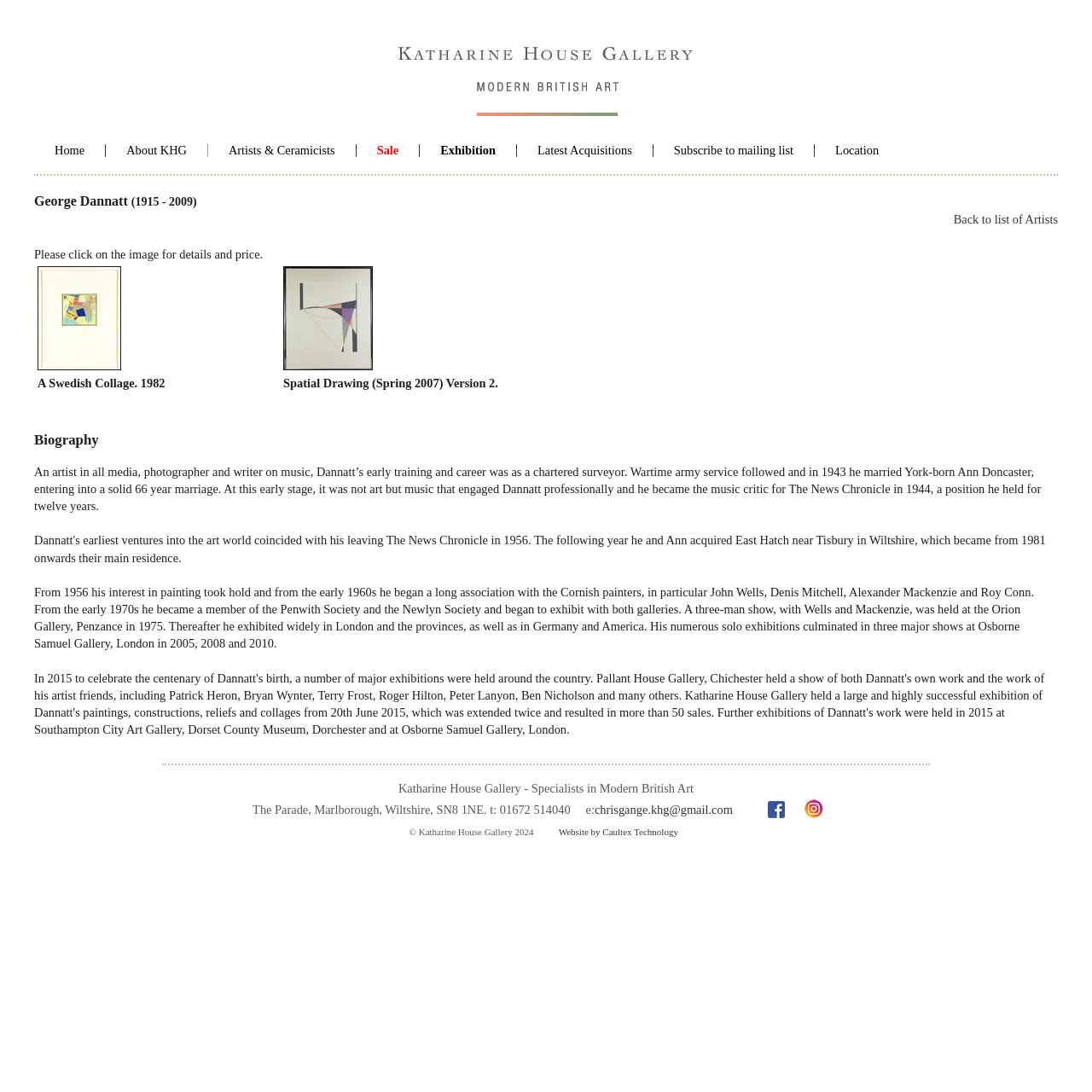Based on the image, provide a detailed and complete answer to the question: 
What social media platforms can you find Katharine House Gallery on?

I found the answer by looking at the link elements at the bottom of the page, specifically the ones with the text 'follow us on facebook' and 'find us on Instagram' which suggests that Katharine House Gallery has a presence on these two social media platforms.